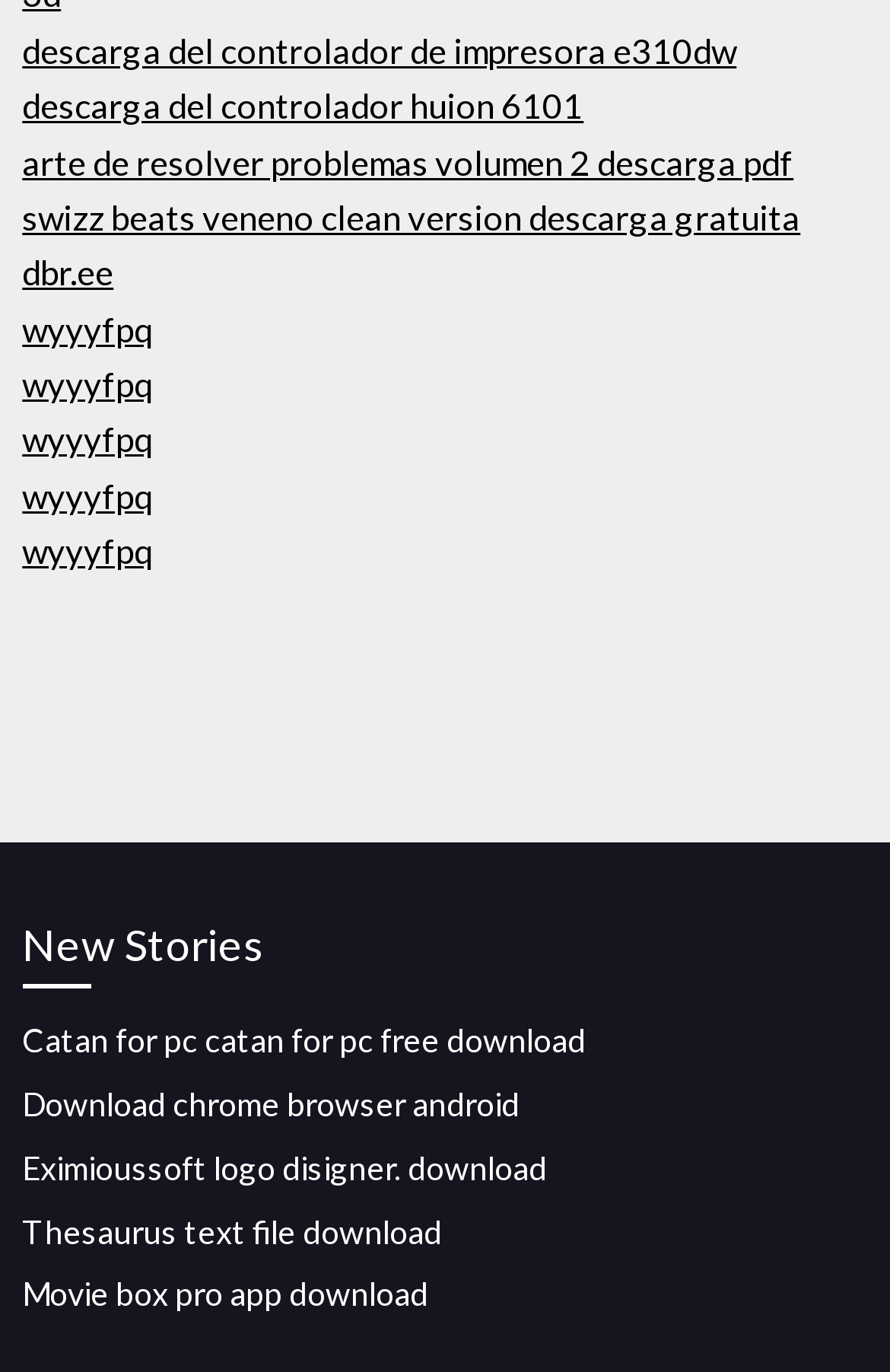What is the primary focus of this webpage? Please answer the question using a single word or phrase based on the image.

Downloads